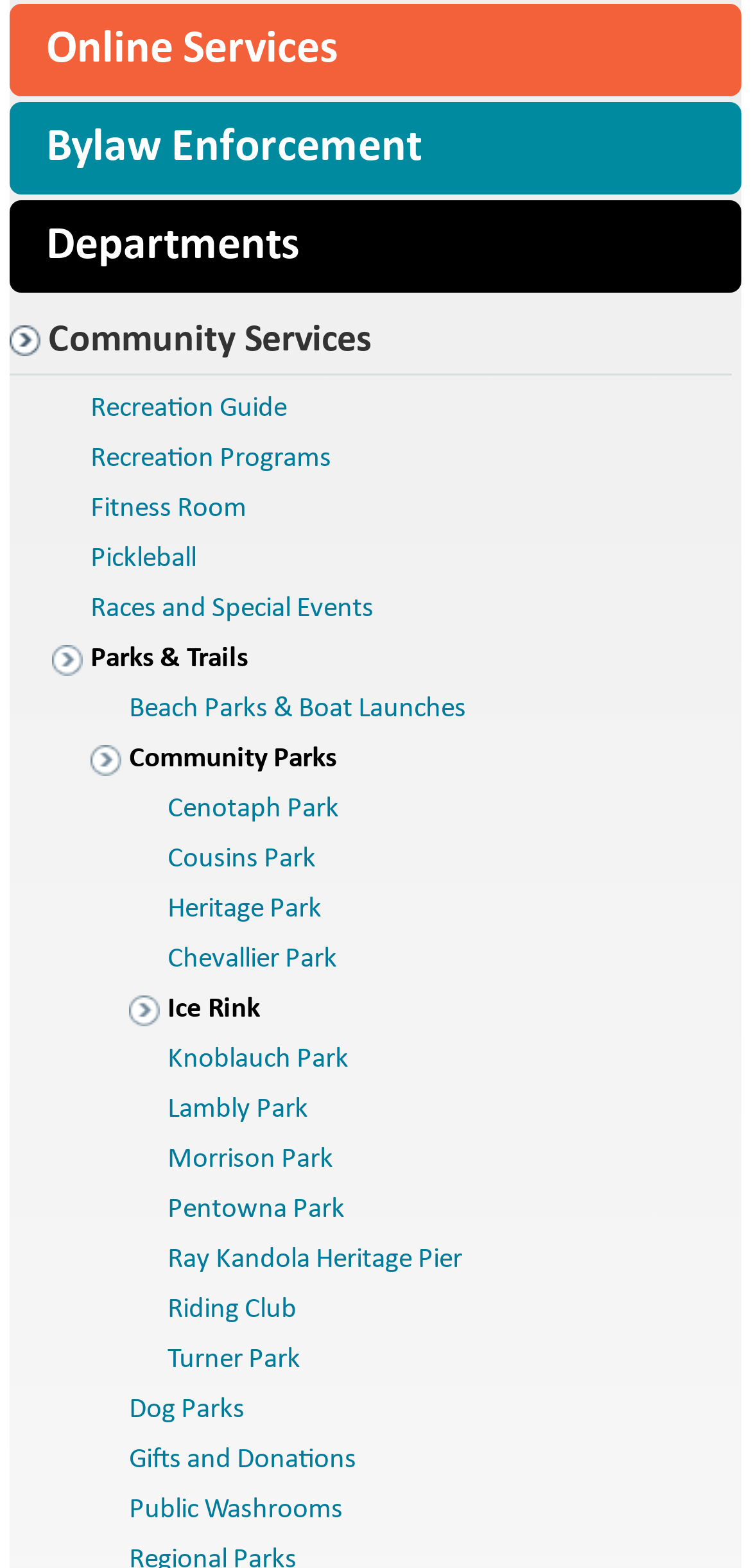Please determine the bounding box coordinates of the clickable area required to carry out the following instruction: "Learn about community parks". The coordinates must be four float numbers between 0 and 1, represented as [left, top, right, bottom].

[0.013, 0.469, 0.962, 0.501]